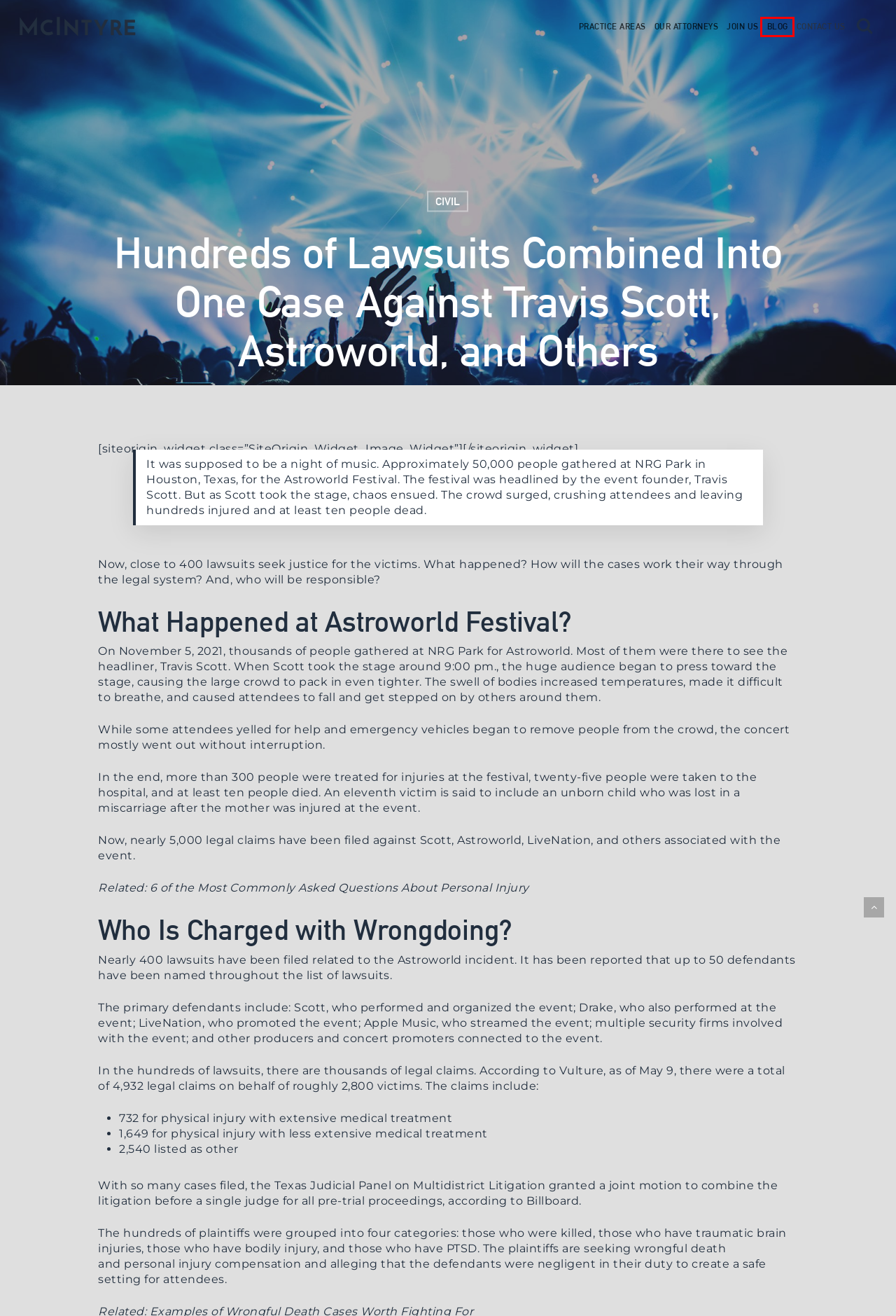You have a screenshot of a webpage with a red bounding box around an element. Select the webpage description that best matches the new webpage after clicking the element within the red bounding box. Here are the descriptions:
A. Join Us - McIntyre Law Firm
B. TJ Grimaldi, Author at McIntyre Law Firm
C. Home - McIntyre Law Firm
D. 6 of the Most Commonly Asked Questions About Personal Injury
E. Personal Injury Compensation: What Can You Fight For?
F. Practice Areas - McIntyre Law Firm
G. Blog - McIntyre Law Firm
H. Contact Us - McIntyre Law Firm

G